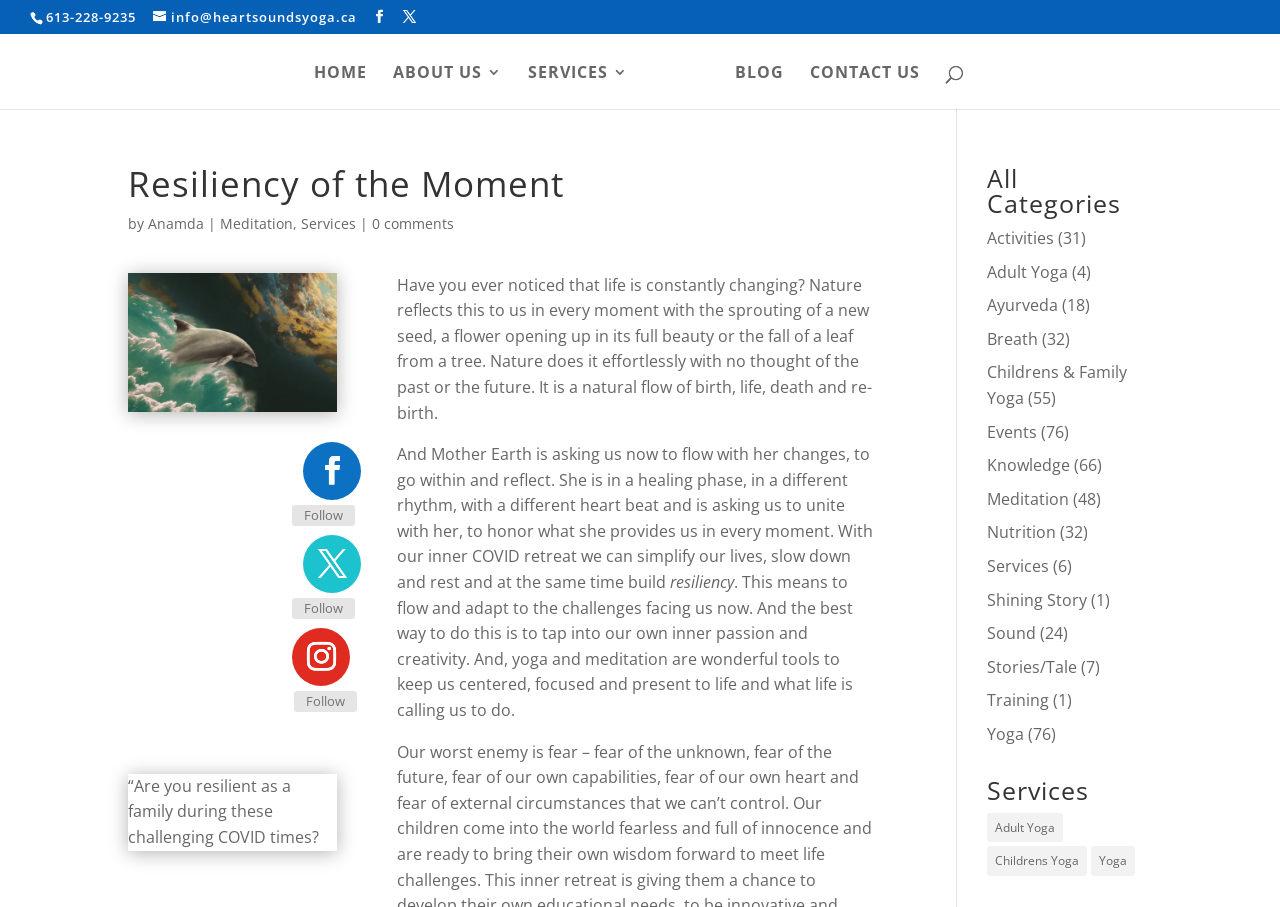Identify the bounding box coordinates for the element you need to click to achieve the following task: "Contact Us". The coordinates must be four float values ranging from 0 to 1, formatted as [left, top, right, bottom].

None